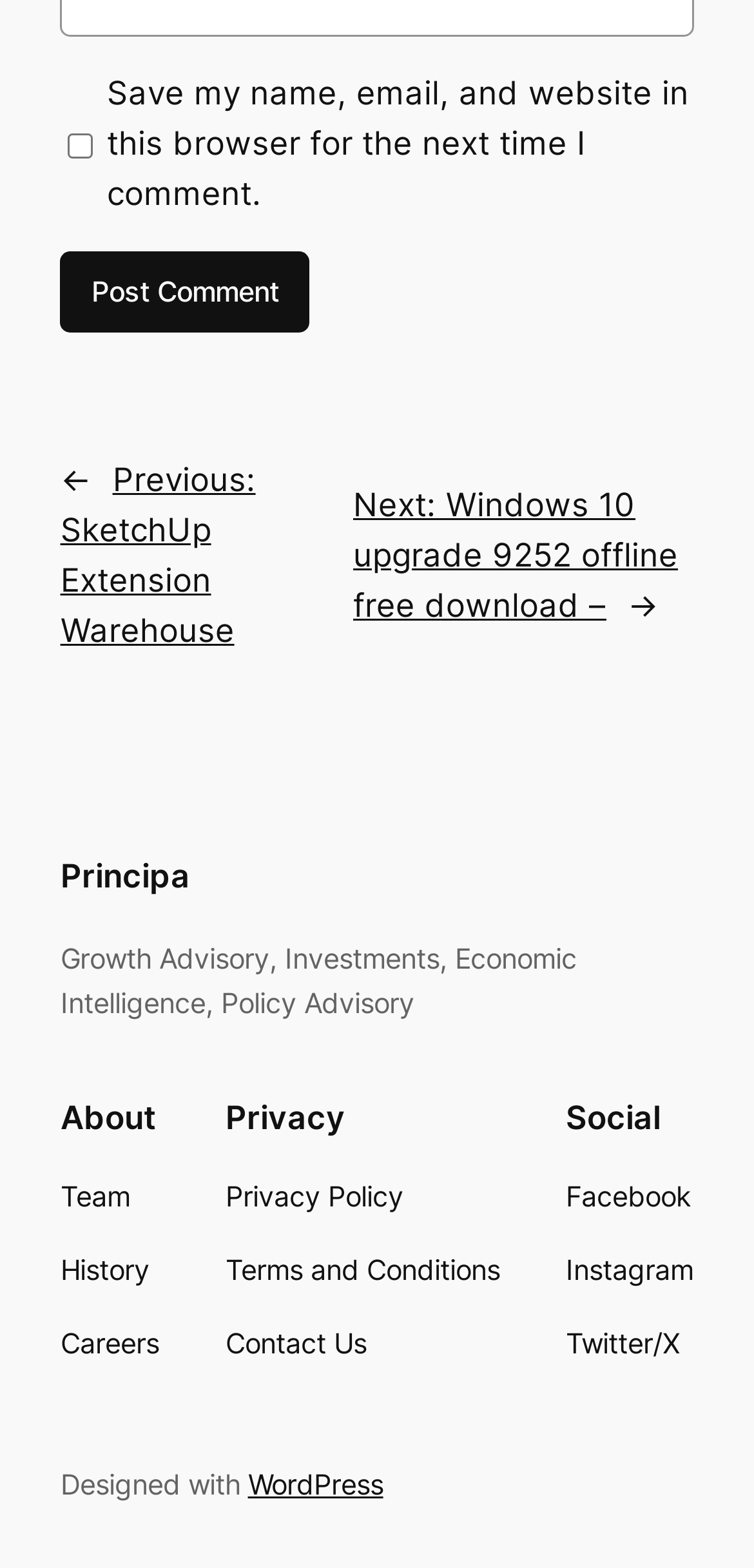Specify the bounding box coordinates of the area that needs to be clicked to achieve the following instruction: "Learn about the team".

[0.08, 0.749, 0.172, 0.777]